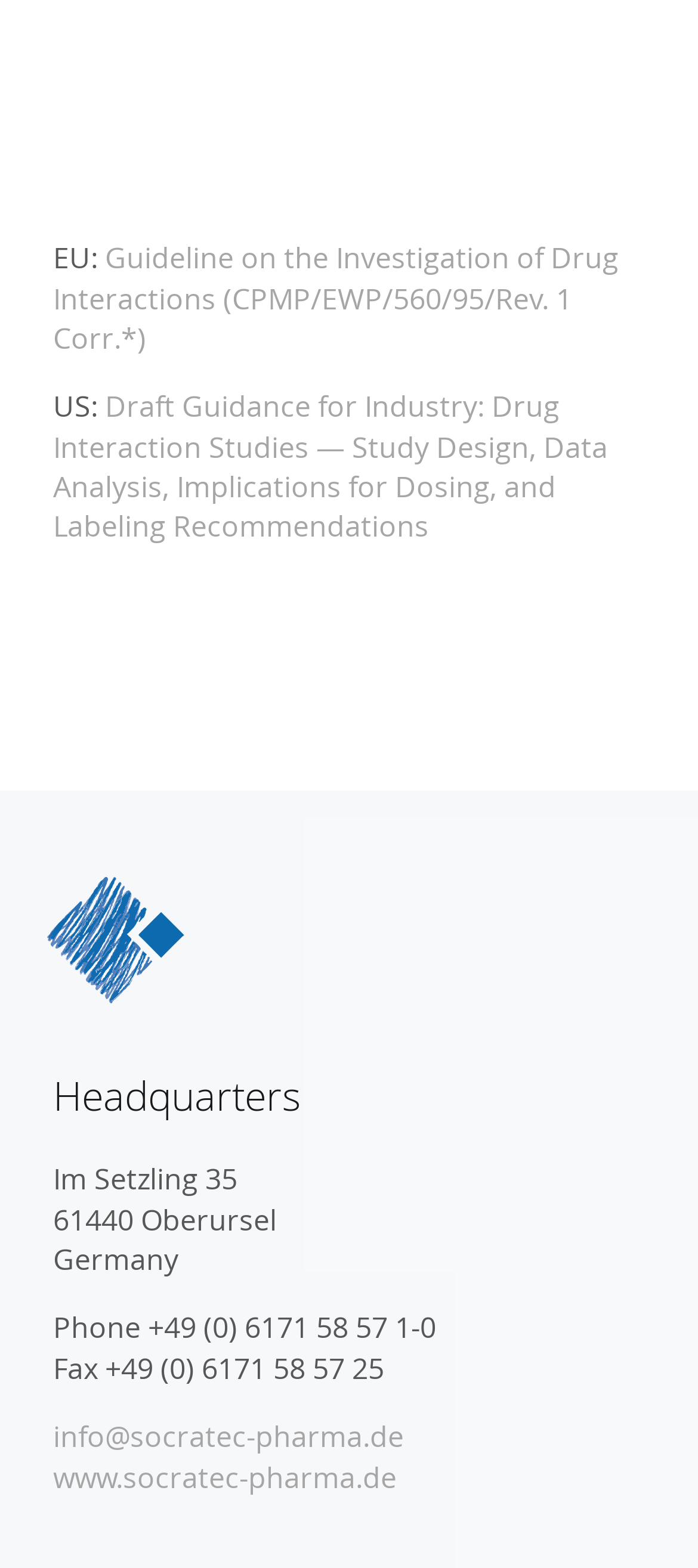Provide a brief response using a word or short phrase to this question:
What is the title of the EU guideline?

Guideline on the Investigation of Drug Interactions